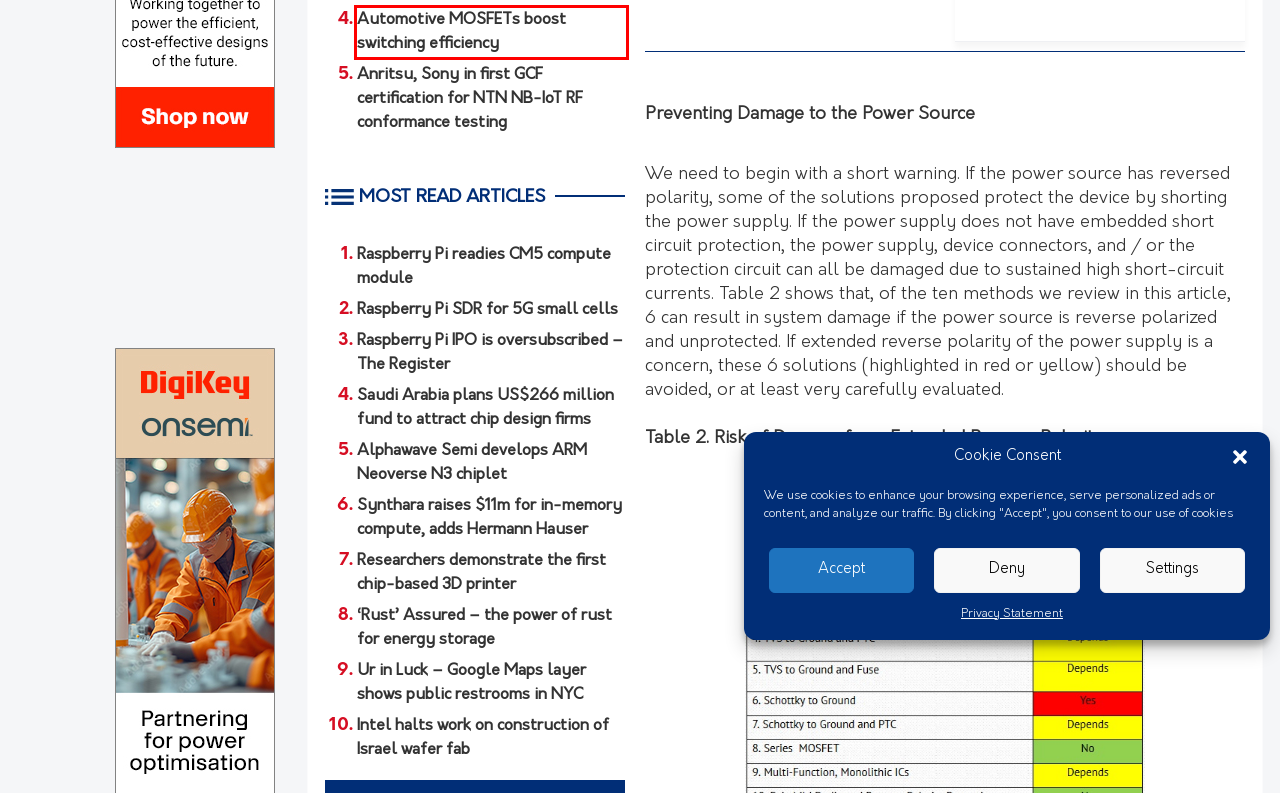Evaluate the webpage screenshot and identify the element within the red bounding box. Select the webpage description that best fits the new webpage after clicking the highlighted element. Here are the candidates:
A. 'Rust' Assured - the power of rust for energy storage ...
B. Anritsu, Sony in first GCF certification for NTN NB-IoT RF test...
C. Privacy Statement ...
D. Raspberry Pi IPO is oversubscribed - The Register ...
E. Saudi Arabia plans US$266 million fund to attract chip design f...
F. Alphawave Semi develops ARM Neoverse N3 chiplet ...
G. Ur in Luck - Google Maps layer shows public restrooms in NYC ...
H. Automotive MOSFETs boost switching efficiency ...

H